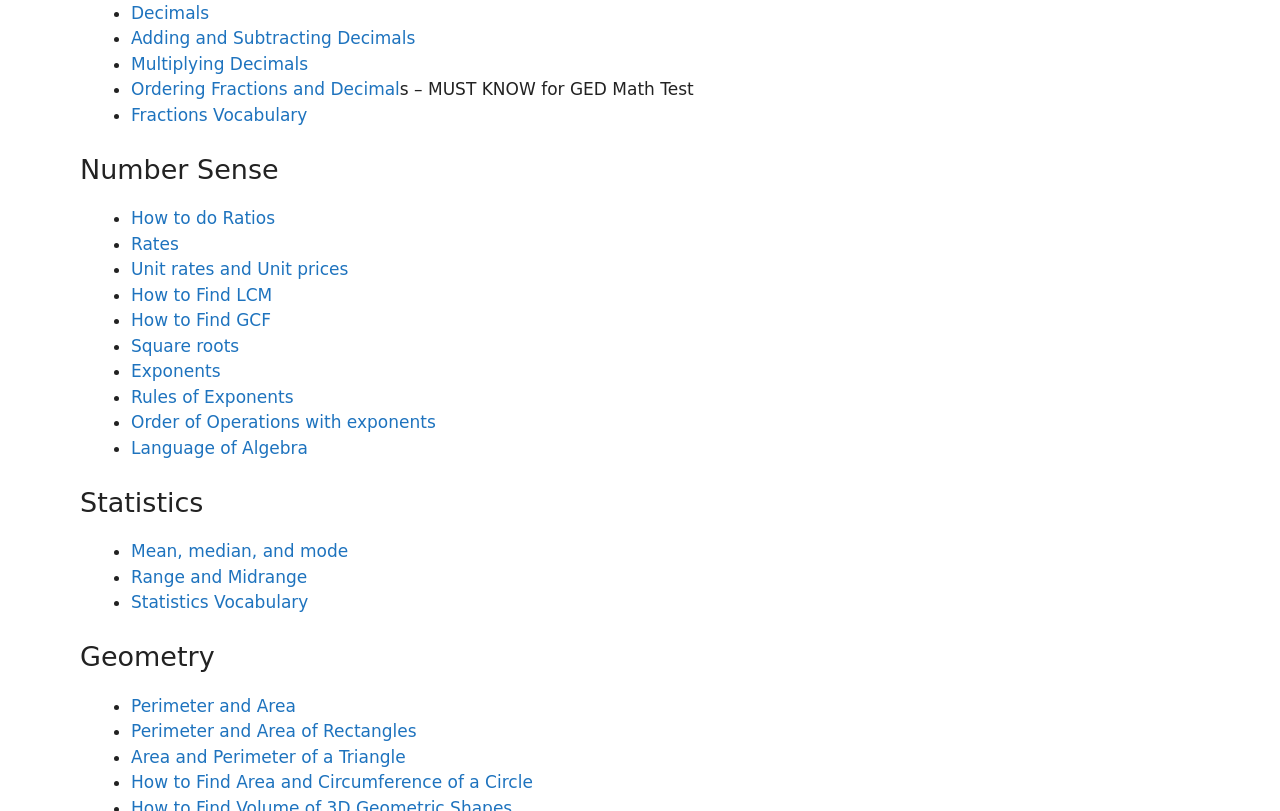How many subtopics are under Statistics?
Using the visual information from the image, give a one-word or short-phrase answer.

3